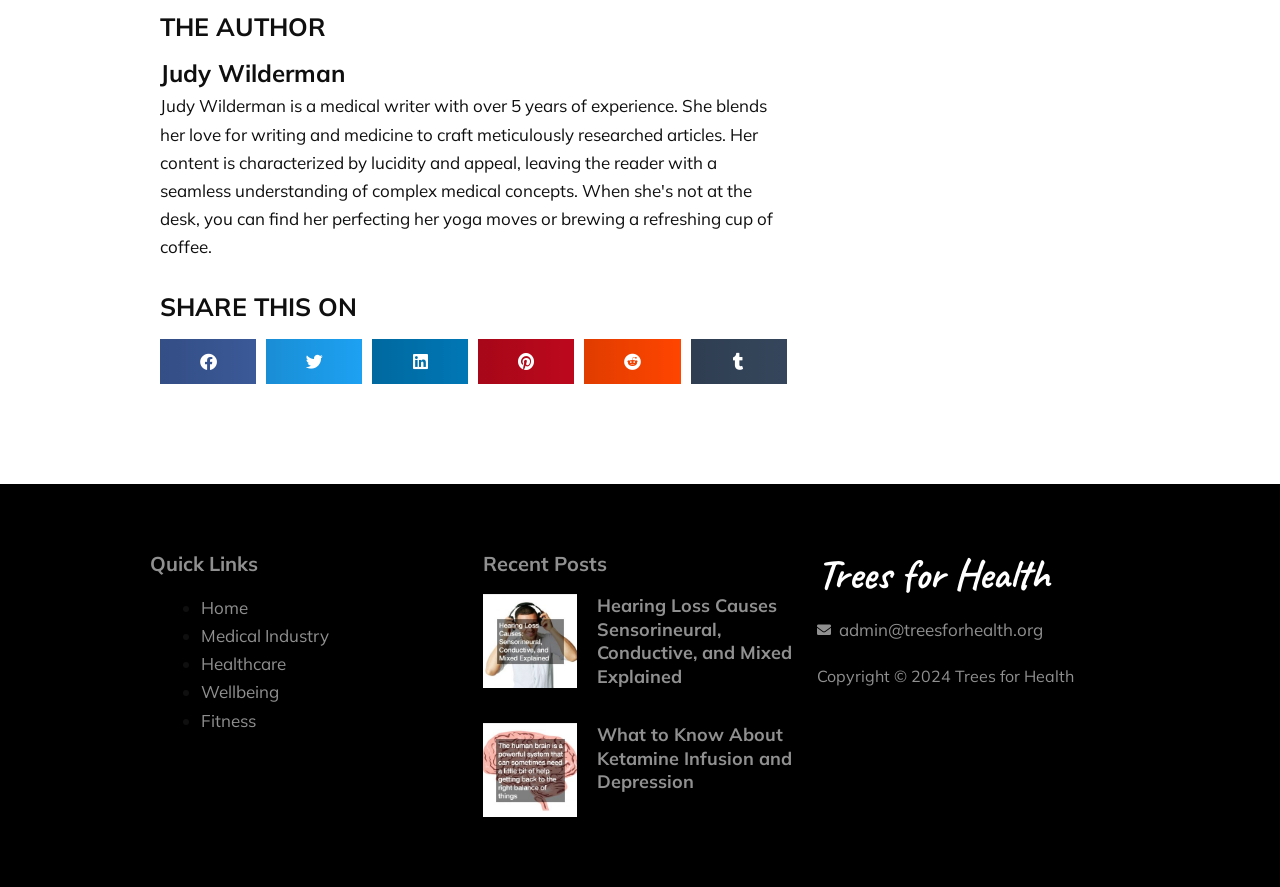Give a concise answer of one word or phrase to the question: 
Who is the author of this webpage?

Judy Wilderman